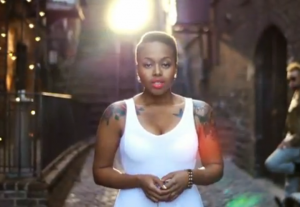What type of walls are in the background?
Craft a detailed and extensive response to the question.

The caption describes the background of the alleyway, mentioning the 'rustic charm' and 'textured stone walls' that enhance the ambiance of the scene.